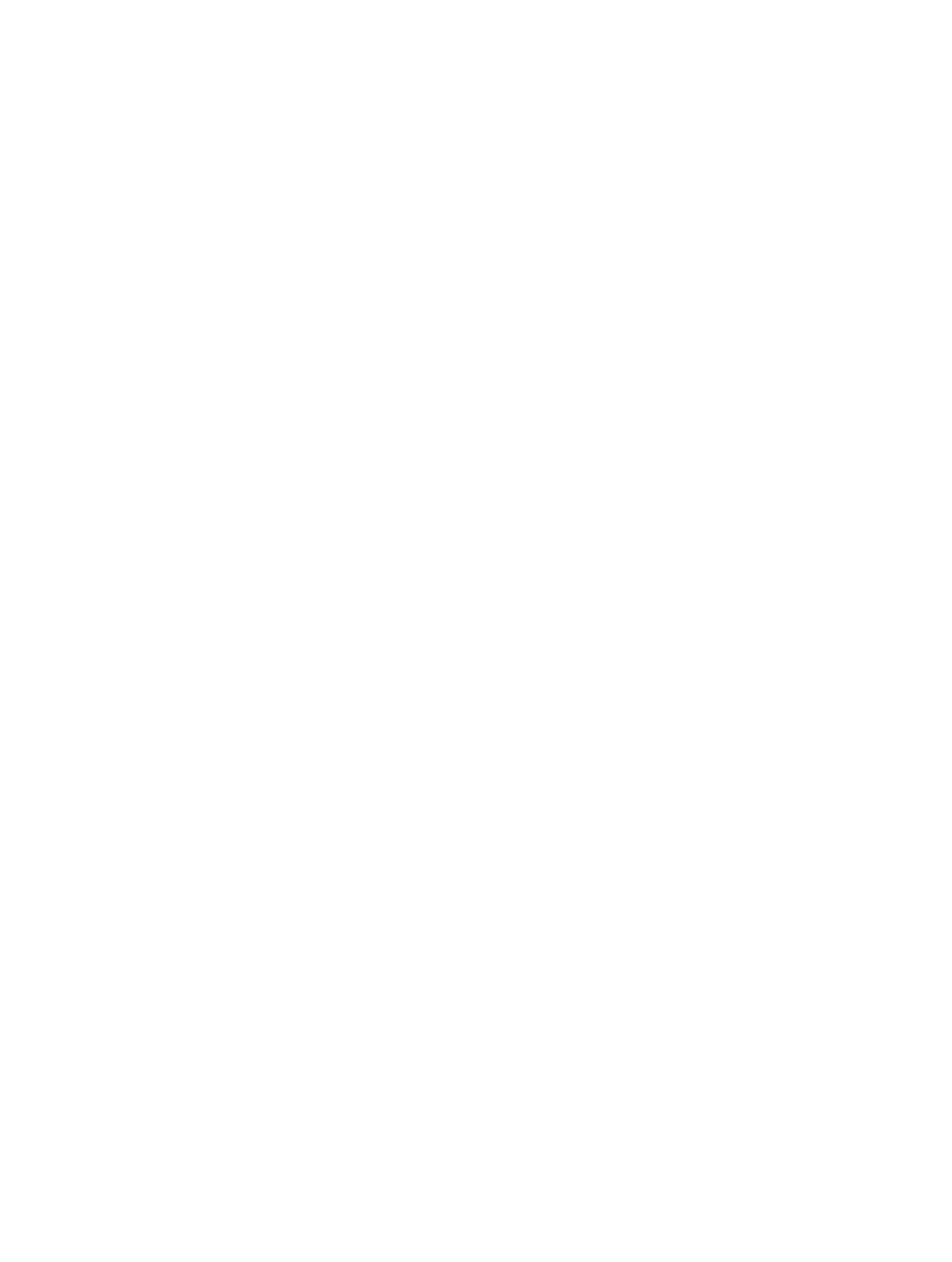What is the text above the link '冷库系列'?
Using the image as a reference, give a one-word or short phrase answer.

None